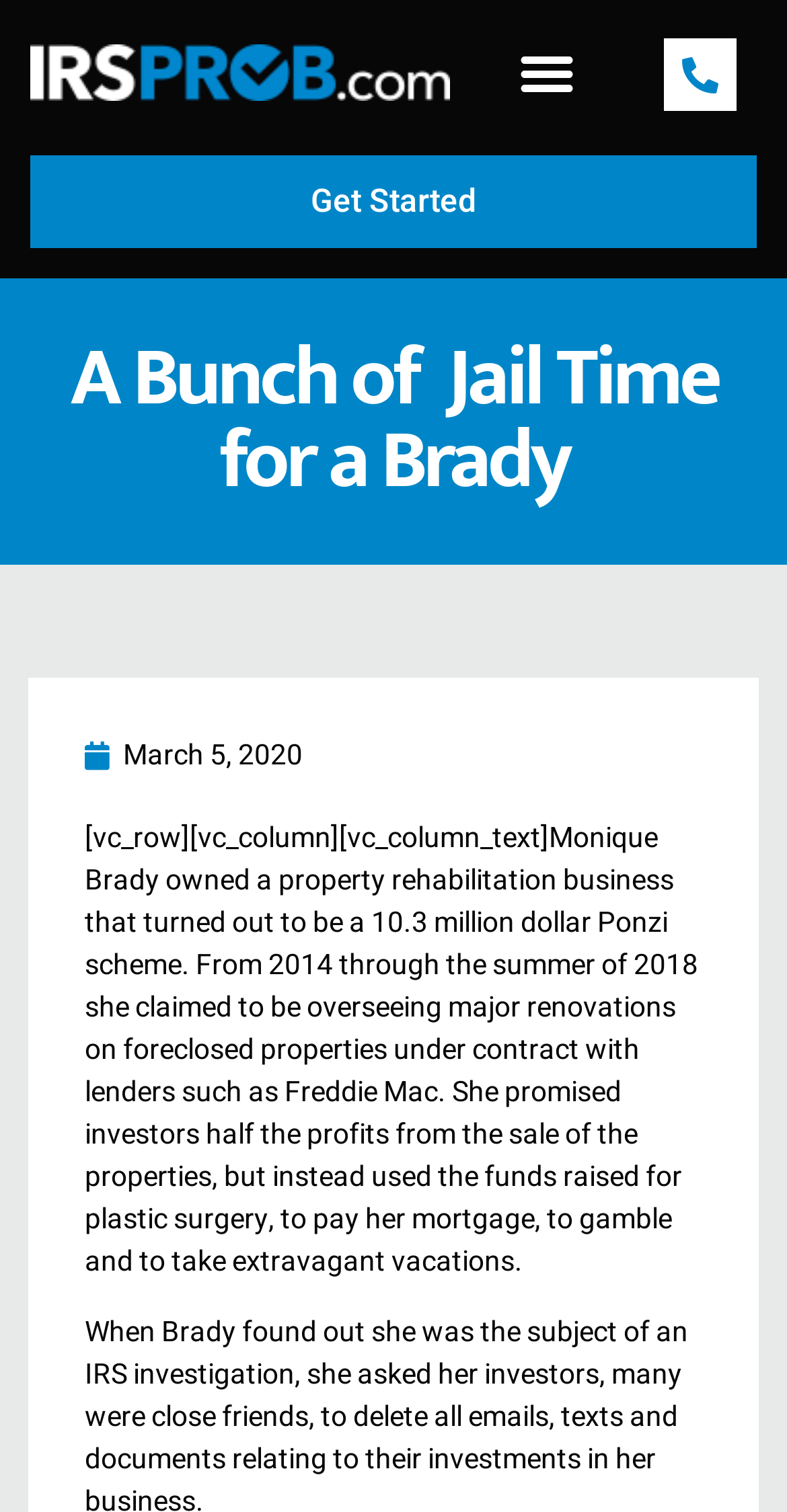From the webpage screenshot, identify the region described by Brady. Provide the bounding box coordinates as (top-left x, top-left y, bottom-right x, bottom-right y), with each value being a floating point number between 0 and 1.

[0.108, 0.568, 0.203, 0.596]